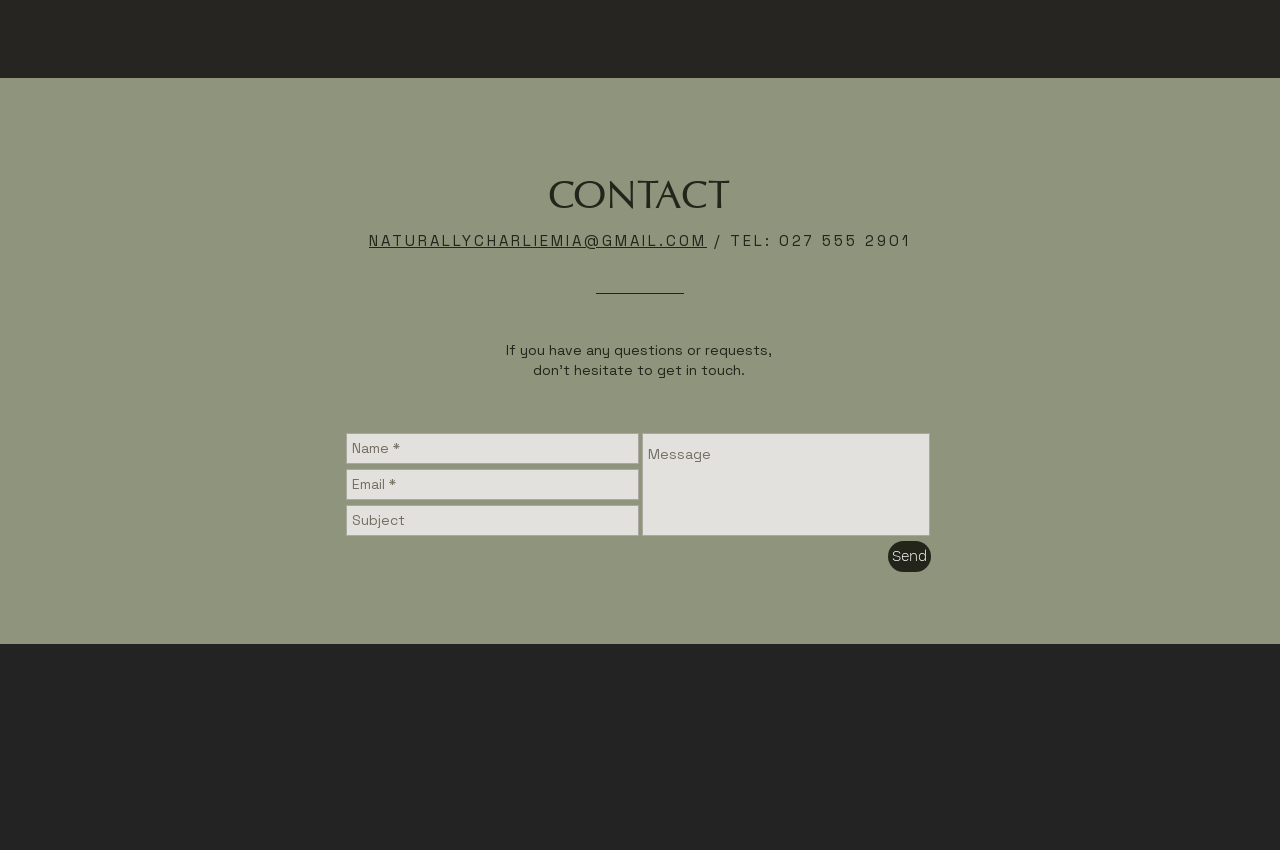What is the region above the contact information?
Give a thorough and detailed response to the question.

I found the region above the contact information by looking at the bounding box coordinates of the 'CONTACT' heading and the region element with the label 'Contact'. The region element has a larger bounding box that encompasses the 'CONTACT' heading, which suggests that it is the region above the contact information.